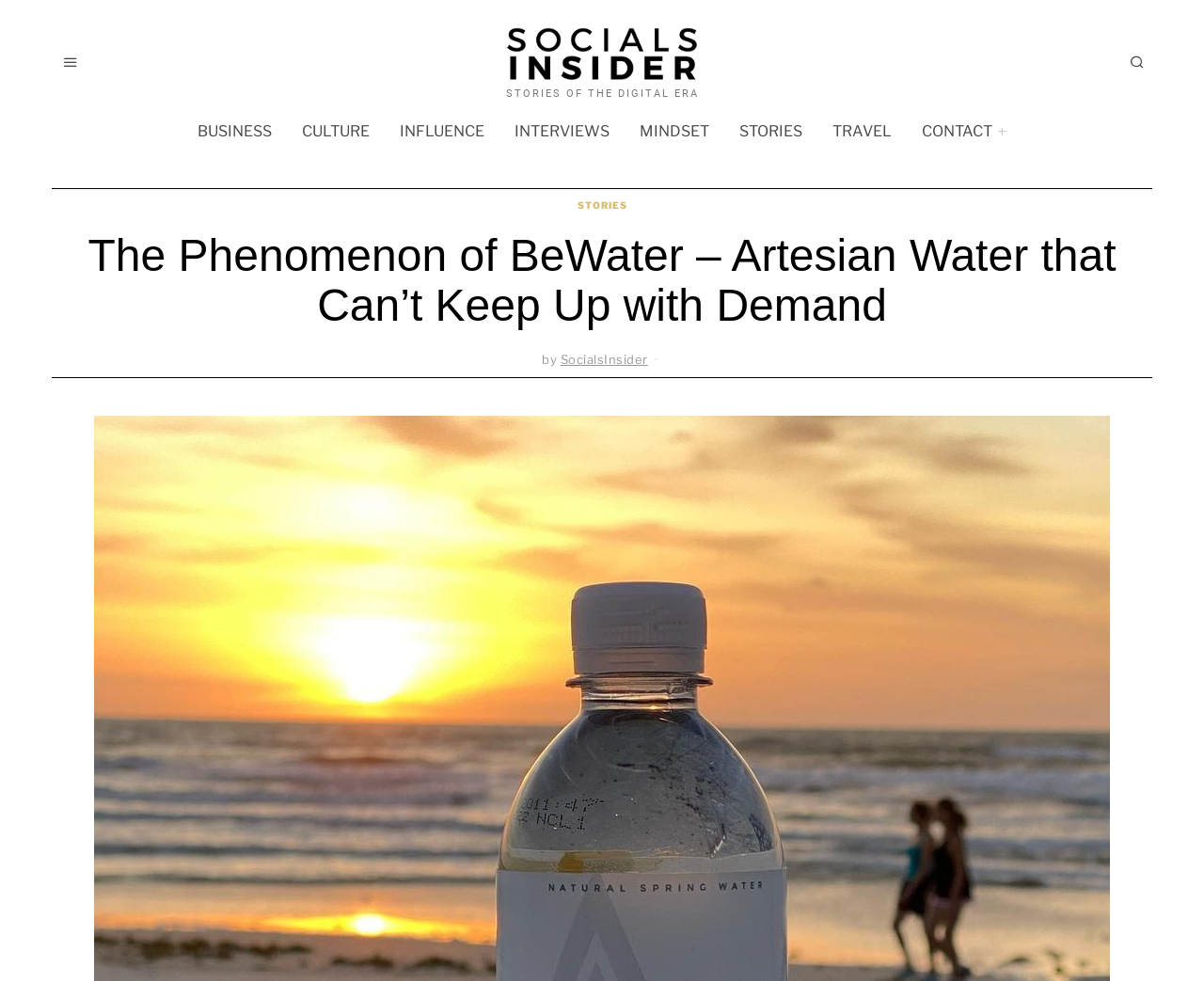Identify and extract the heading text of the webpage.

The Phenomenon of BeWater – Artesian Water that Can’t Keep Up with Demand